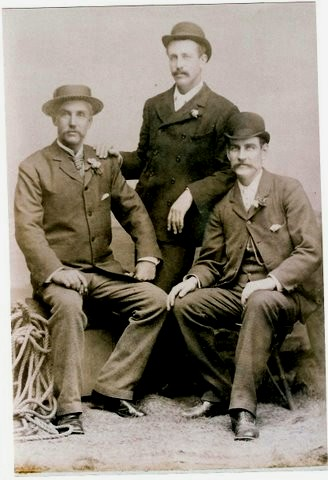What is the occasion hinted at by the floral accents?
Based on the visual content, answer with a single word or a brief phrase.

Wedding